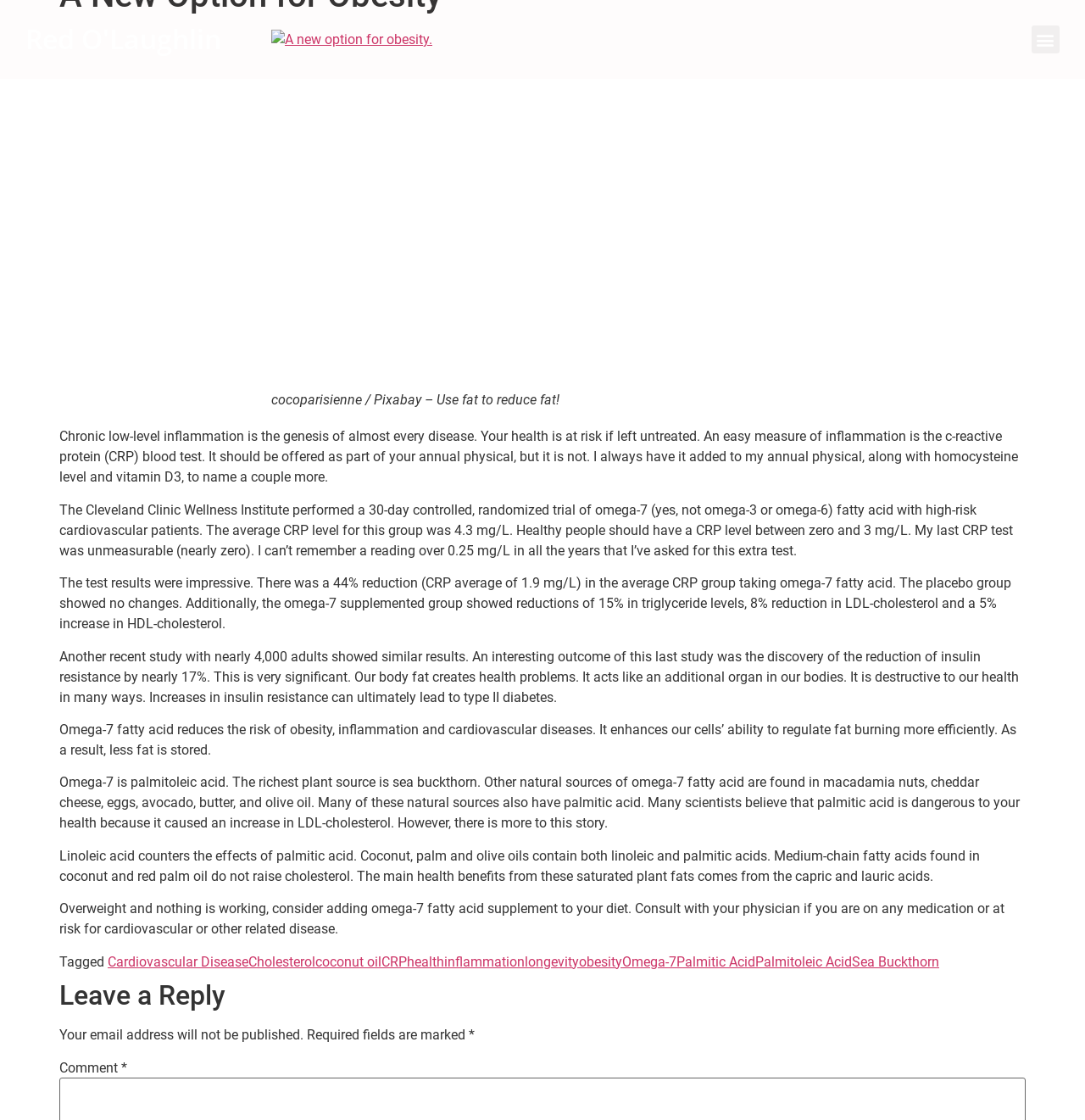Give a short answer using one word or phrase for the question:
What is the main topic of this webpage?

Obesity and omega-7 fatty acid